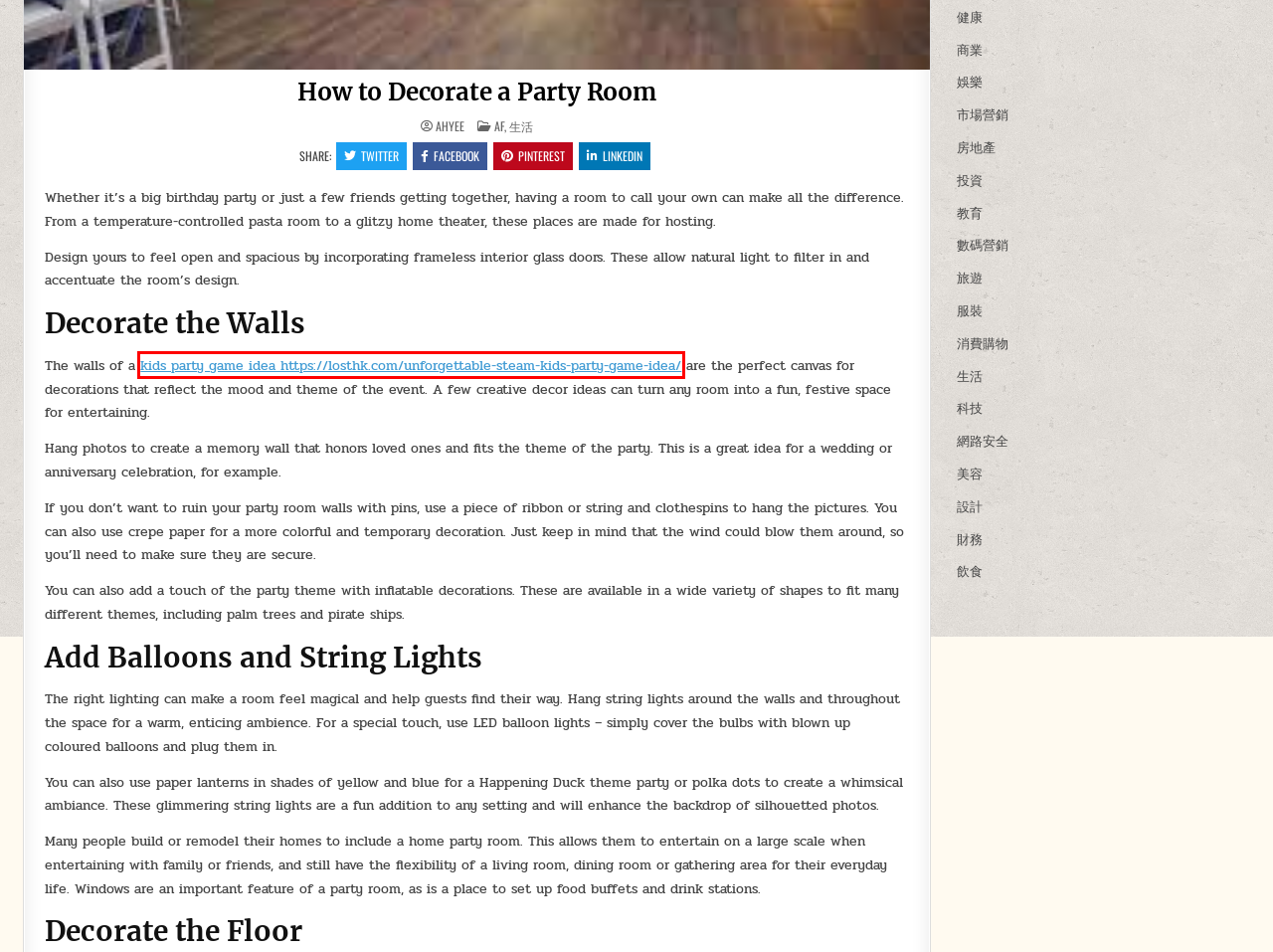With the provided webpage screenshot containing a red bounding box around a UI element, determine which description best matches the new webpage that appears after clicking the selected element. The choices are:
A. 旅遊 彙整 - epic adventure era
B. 設計 彙整 - epic adventure era
C. 投資 彙整 - epic adventure era
D. 娛樂 彙整 - epic adventure era
E. Experience Unforgettable Fun with Our Kids Party Game Idea
F. 網路安全 彙整 - epic adventure era
G. 財務 彙整 - epic adventure era
H. 房地產 彙整 - epic adventure era

E